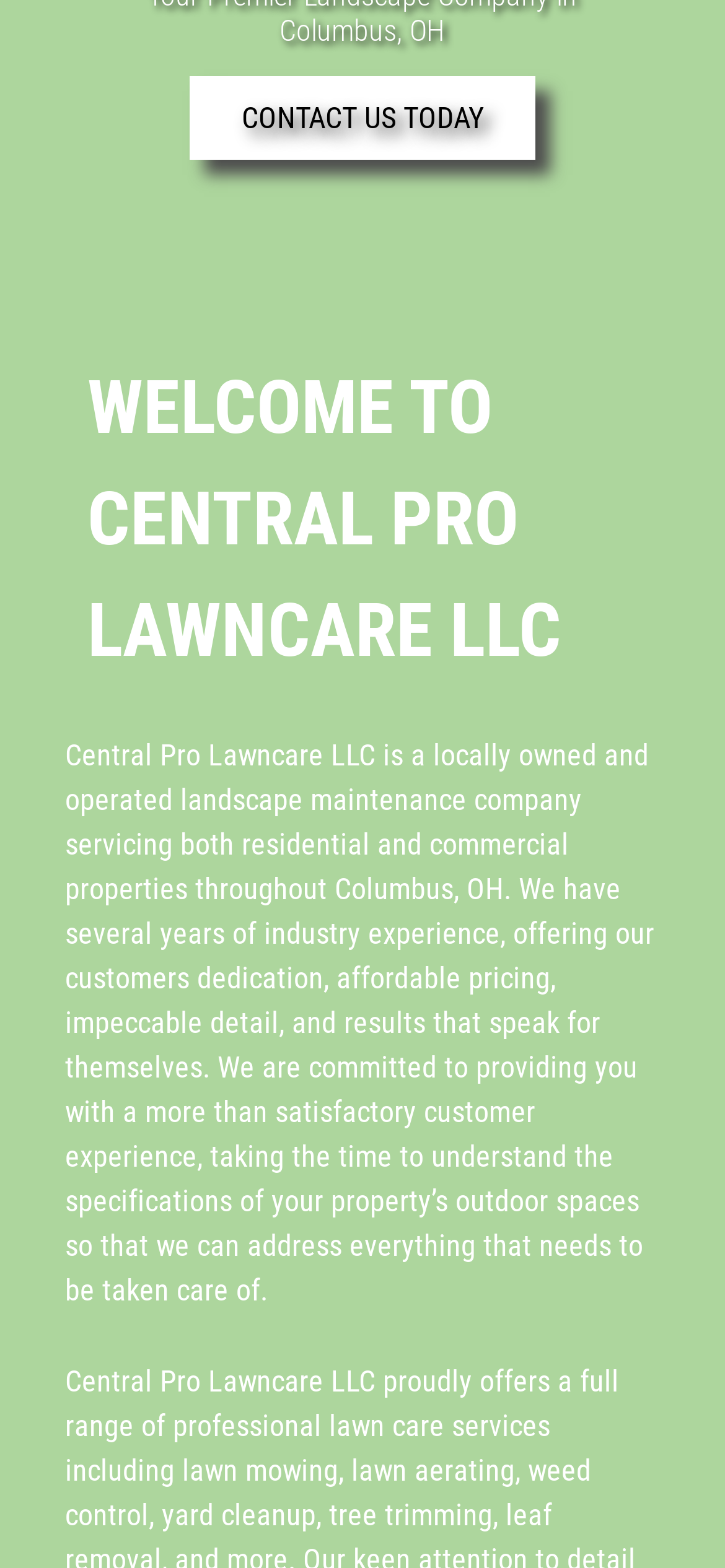Given the element description: "lawn aerating", predict the bounding box coordinates of this UI element. The coordinates must be four float numbers between 0 and 1, given as [left, top, right, bottom].

[0.485, 0.927, 0.71, 0.949]